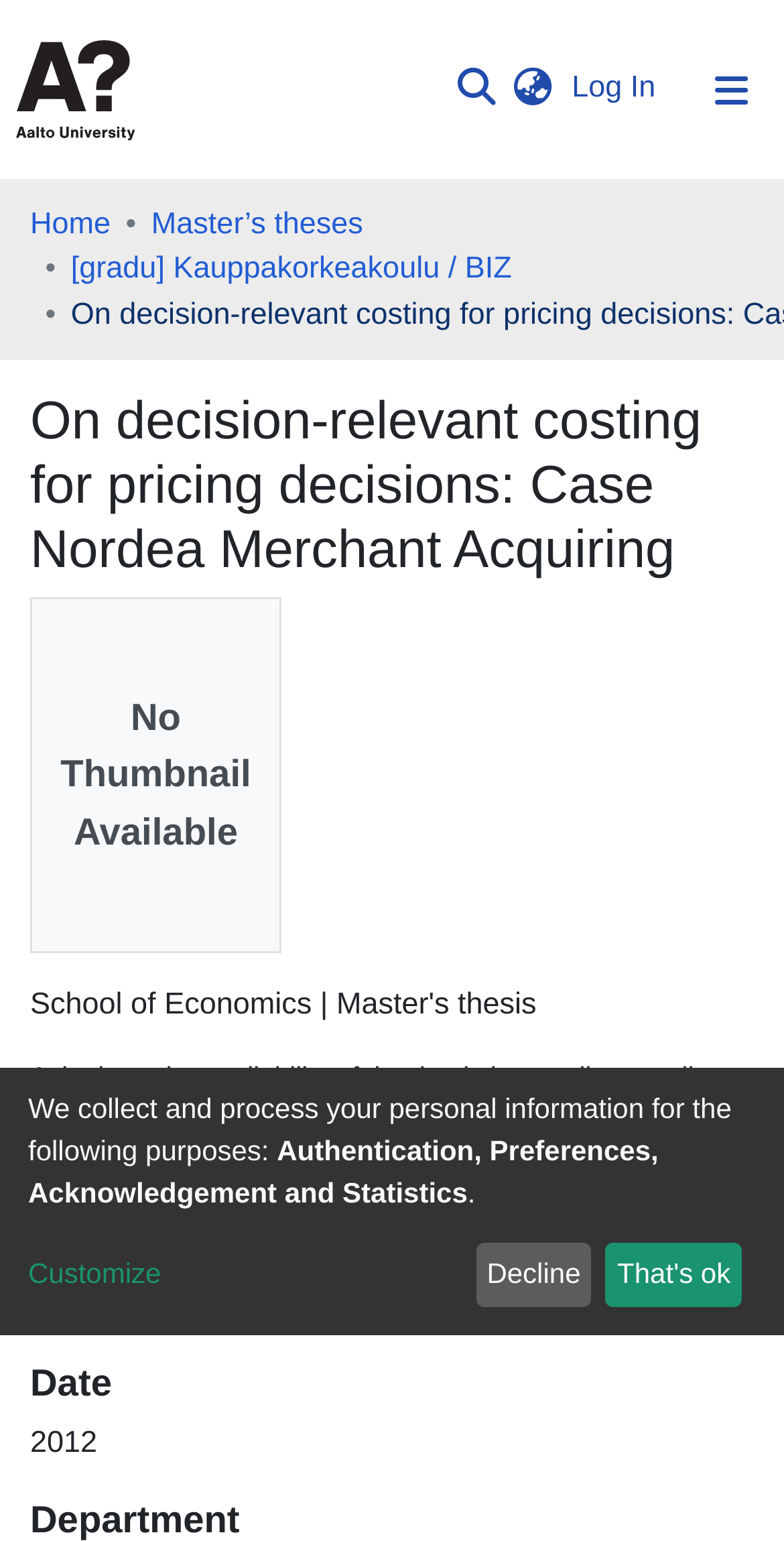Identify the bounding box coordinates of the part that should be clicked to carry out this instruction: "Switch language".

[0.64, 0.044, 0.72, 0.073]